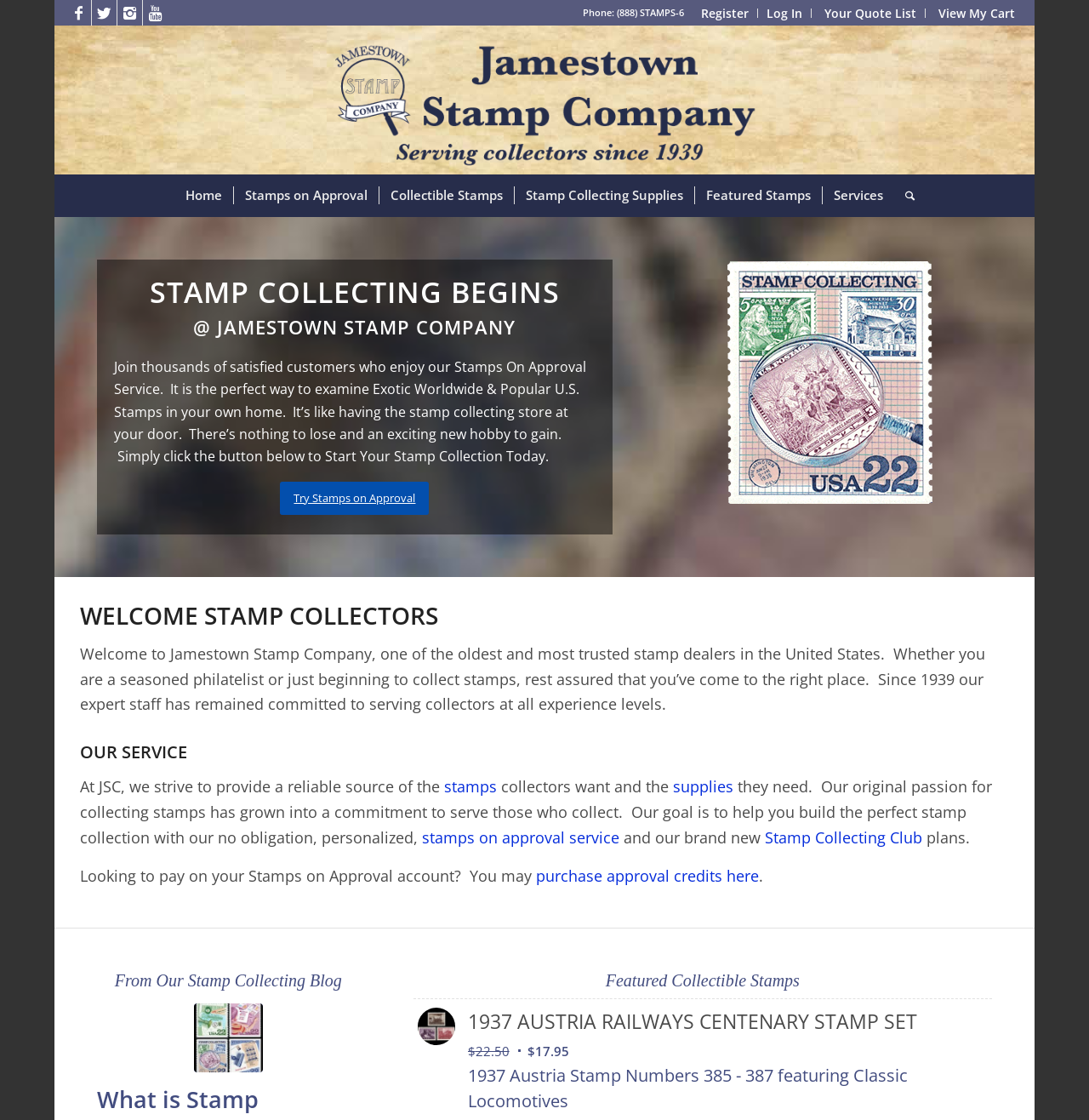Determine the bounding box coordinates of the region that needs to be clicked to achieve the task: "Purchase approval credits here".

[0.492, 0.773, 0.697, 0.791]